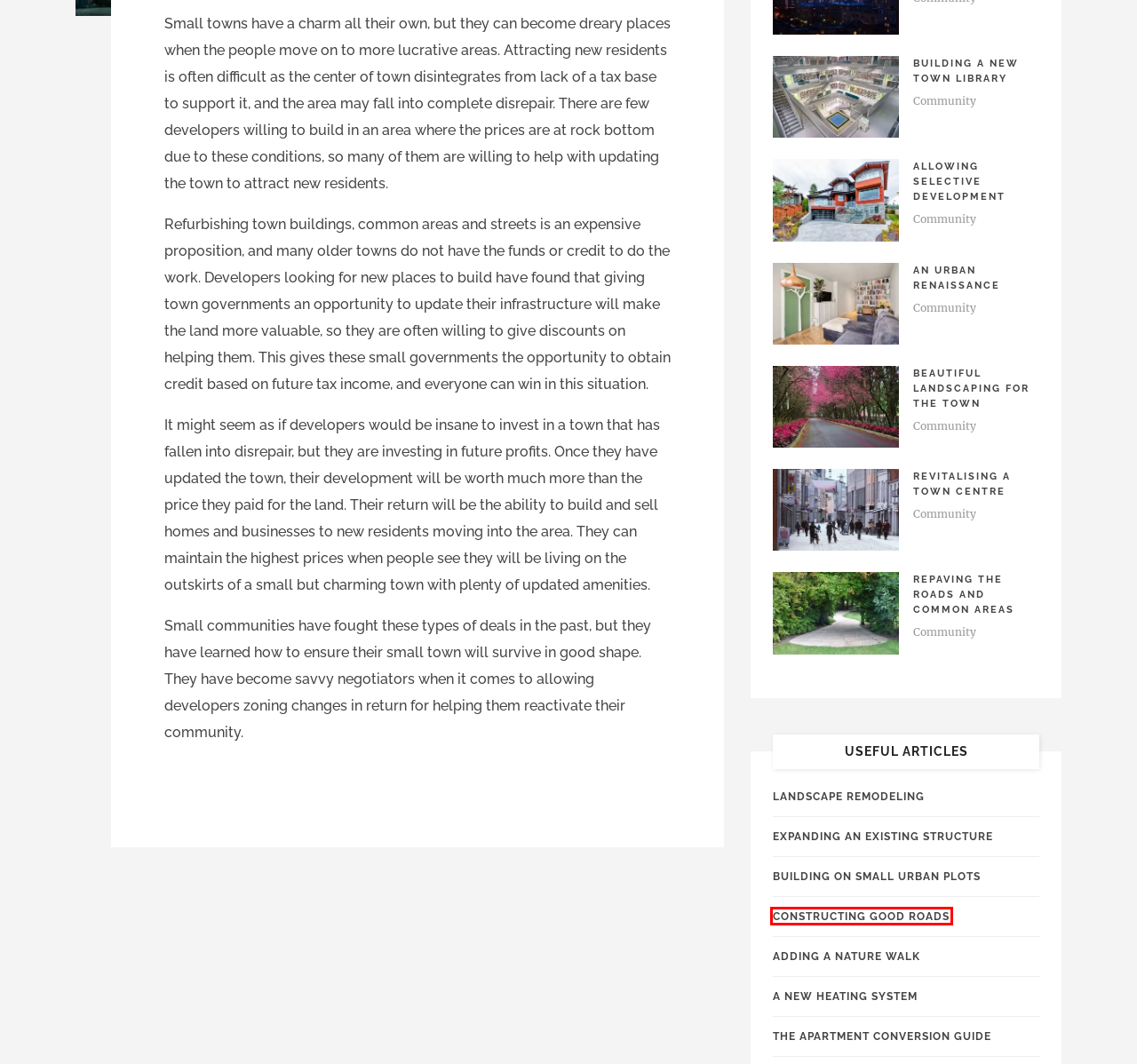You are given a screenshot depicting a webpage with a red bounding box around a UI element. Select the description that best corresponds to the new webpage after clicking the selected element. Here are the choices:
A. Recreating the Urban Landscape
B. Building on Small Urban Plots
C. Adding a Nature Walk
D. Expanding an Existing Structure
E. A New Heating System
F. The Apartment Conversion Guide
G. Constructing Good Roads
H. Promoting A Brand

G